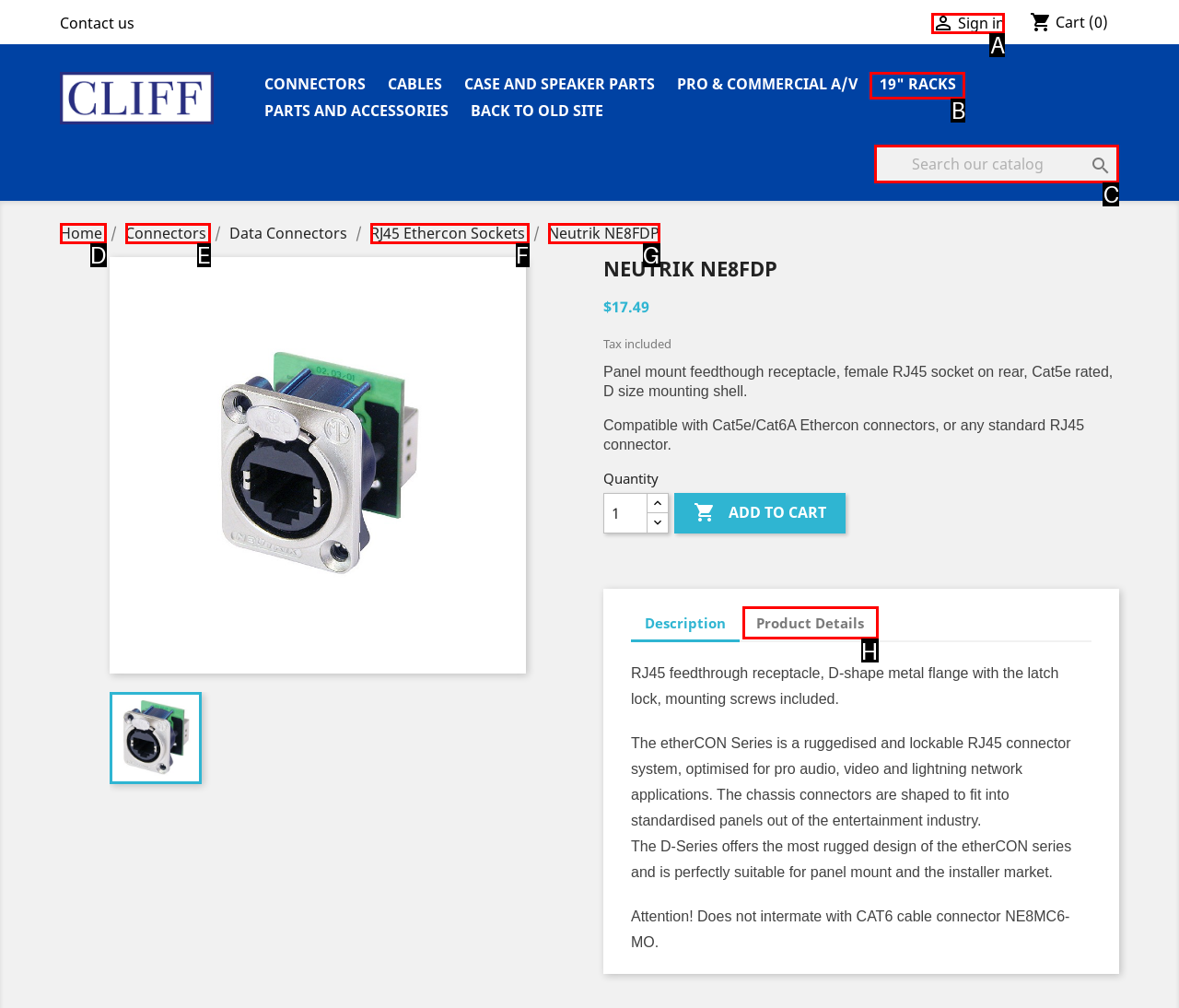Pick the HTML element that should be clicked to execute the task: Search for products
Respond with the letter corresponding to the correct choice.

C